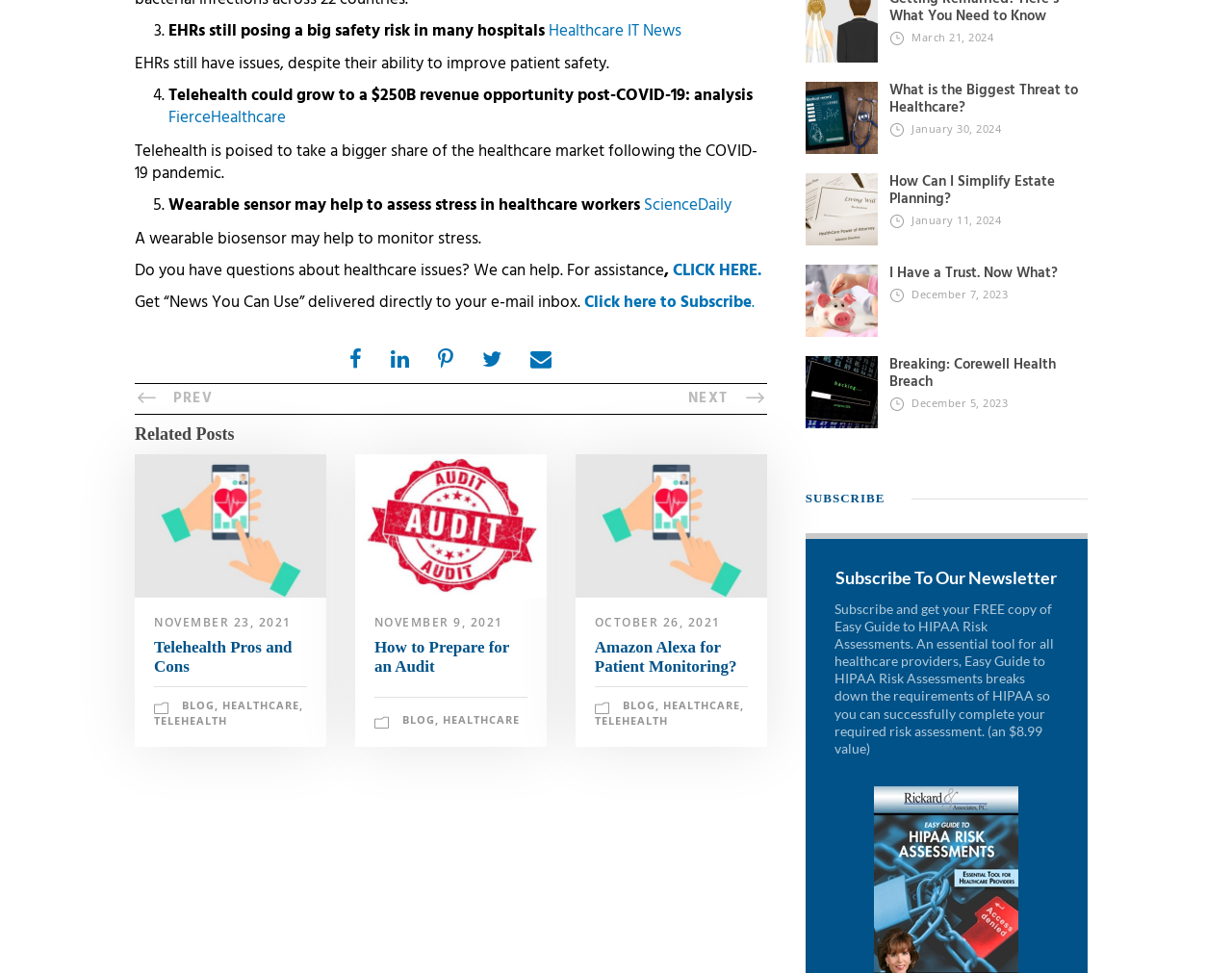Please provide the bounding box coordinate of the region that matches the element description: Amazon Alexa for Patient Monitoring?. Coordinates should be in the format (top-left x, top-left y, bottom-right x, bottom-right y) and all values should be between 0 and 1.

[0.483, 0.723, 0.598, 0.762]